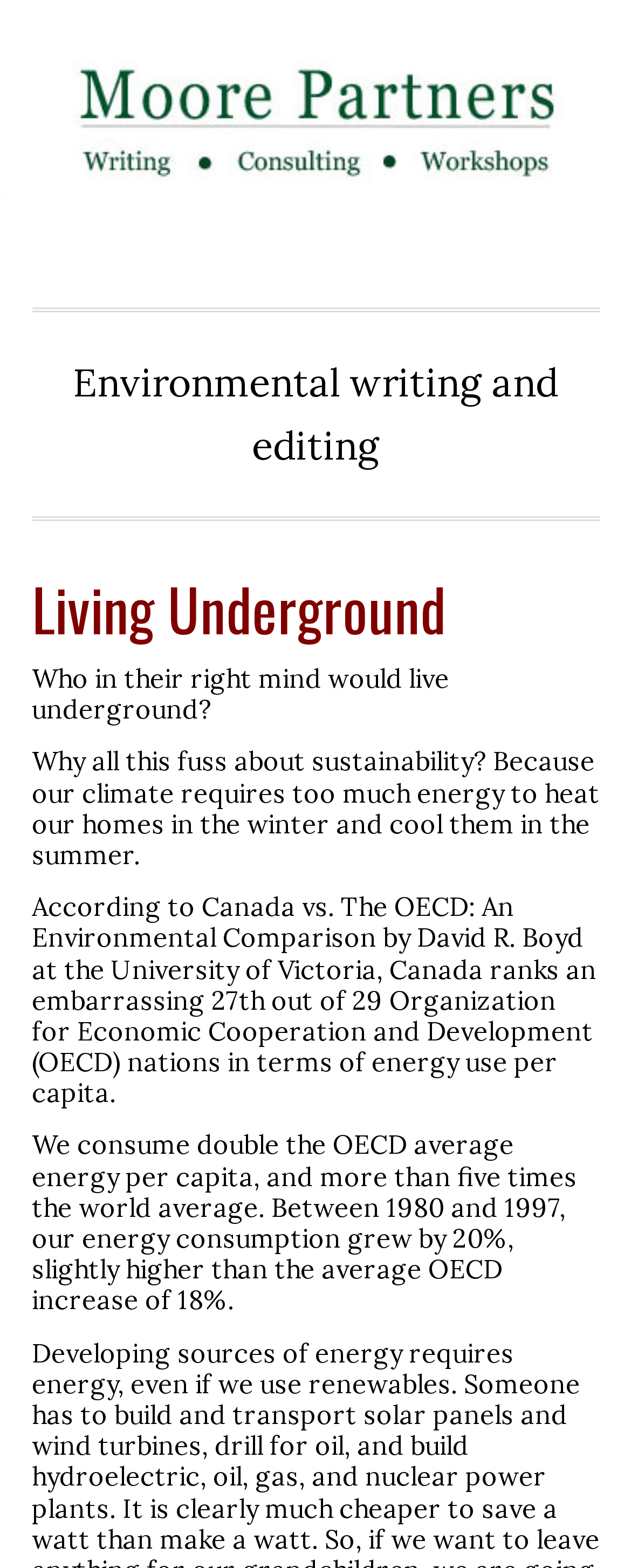Please provide a comprehensive answer to the question based on the screenshot: What is the company name mentioned on the webpage?

The company name is mentioned as a link at the top of the webpage, which suggests that it might be the company or organization responsible for the content on the webpage.